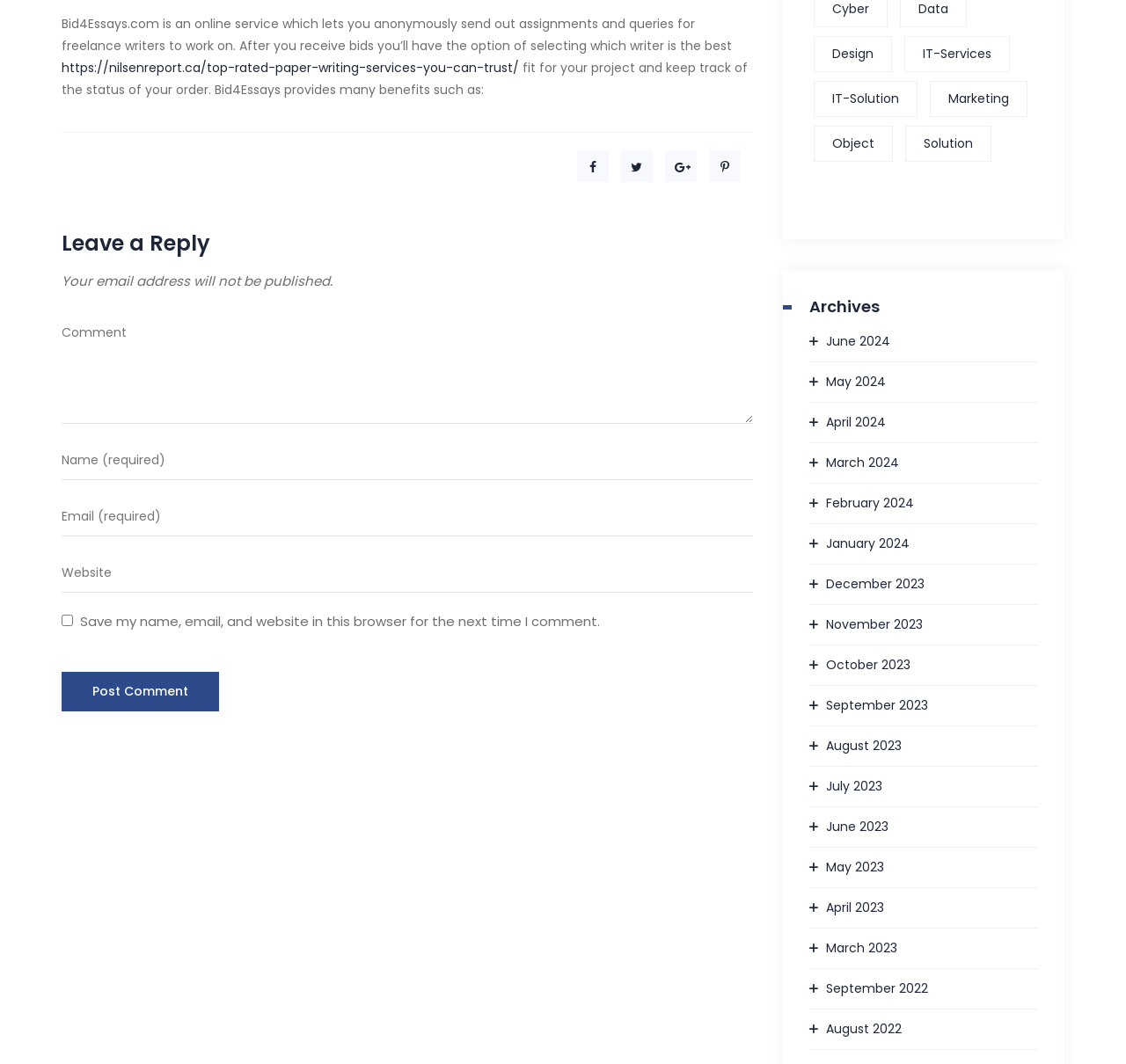Find the bounding box coordinates of the element to click in order to complete this instruction: "Leave a reply by filling in the required fields". The bounding box coordinates must be four float numbers between 0 and 1, denoted as [left, top, right, bottom].

[0.055, 0.295, 0.668, 0.398]